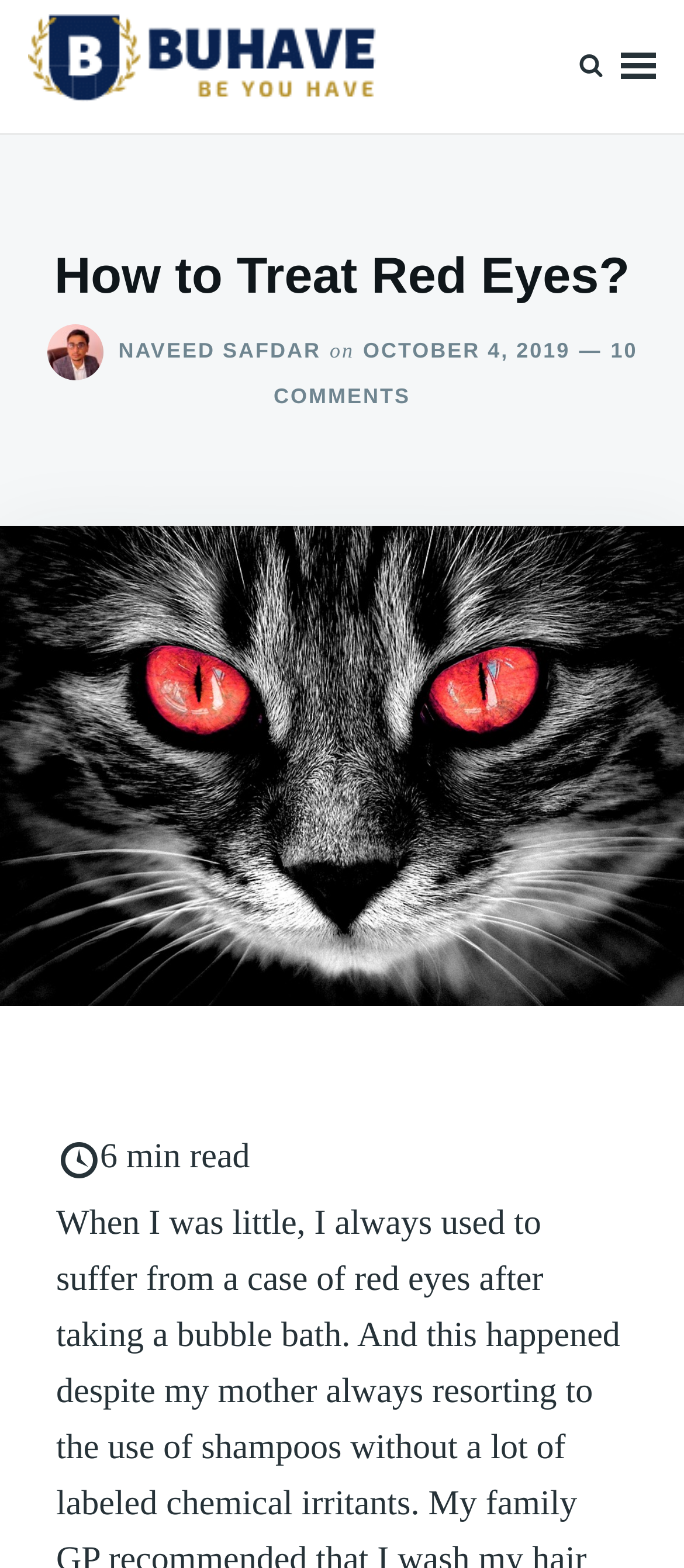Pinpoint the bounding box coordinates of the area that must be clicked to complete this instruction: "view the image of red eyes".

[0.0, 0.336, 1.0, 0.641]